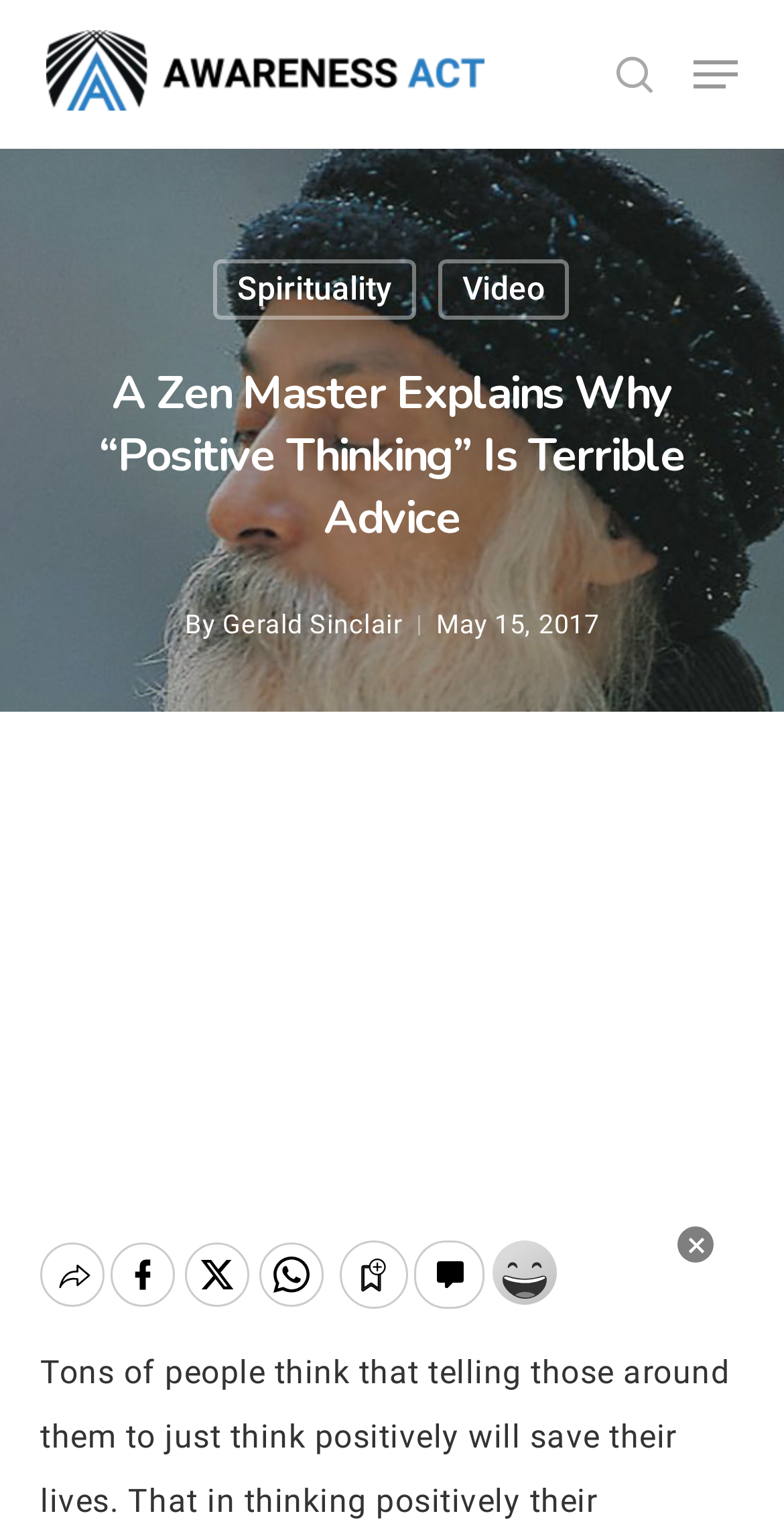Offer a meticulous description of the webpage's structure and content.

The webpage appears to be an article page with a focus on spirituality and personal growth. At the top left corner, there is a search bar with a placeholder text "Search" and a search icon. Next to the search bar, there is a link to close the search function. 

On the top right corner, there is a link to "Awareness Act" accompanied by an image of the same name. Below this, there is a navigation menu button that can be expanded to reveal more options. 

The main content of the page is an article titled "A Zen Master Explains Why “Positive Thinking” Is Terrible Advice". The title is a heading that spans almost the entire width of the page. Below the title, there is a byline that reads "By Gerald Sinclair" and a publication date of "May 15, 2017". 

The article itself is not explicitly described in the accessibility tree, but it likely occupies the majority of the page's content area. There are two iframes embedded within the article, one of which is a Vuukle Sharebar Widget, suggesting that the article may have social sharing buttons or other interactive elements. 

At the bottom right corner of the page, there is a "Close" button, which may be related to the Vuukle Sharebar Widget or another interactive element.